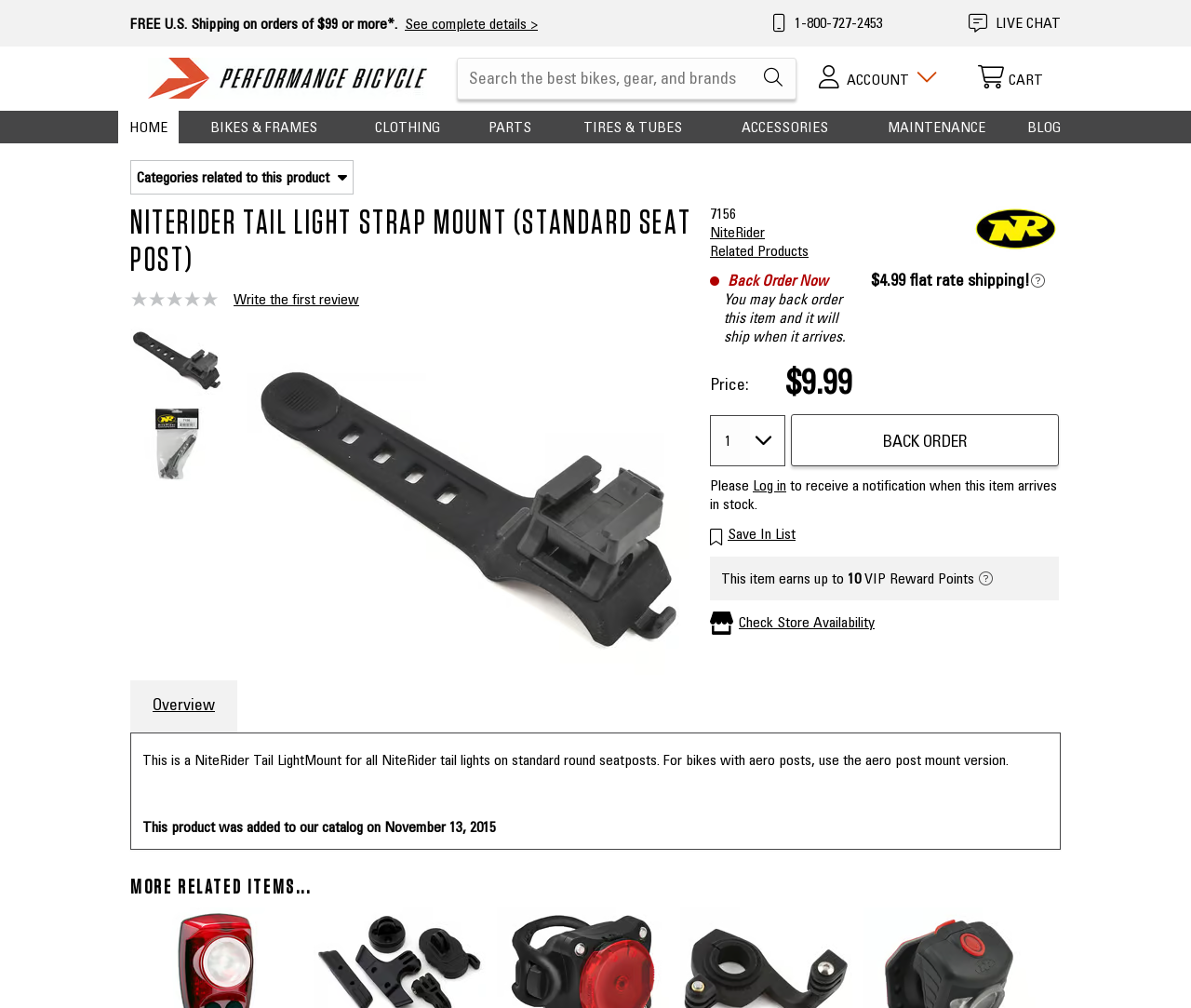Find the bounding box coordinates of the element I should click to carry out the following instruction: "Contact customer service".

[0.649, 0.018, 0.742, 0.033]